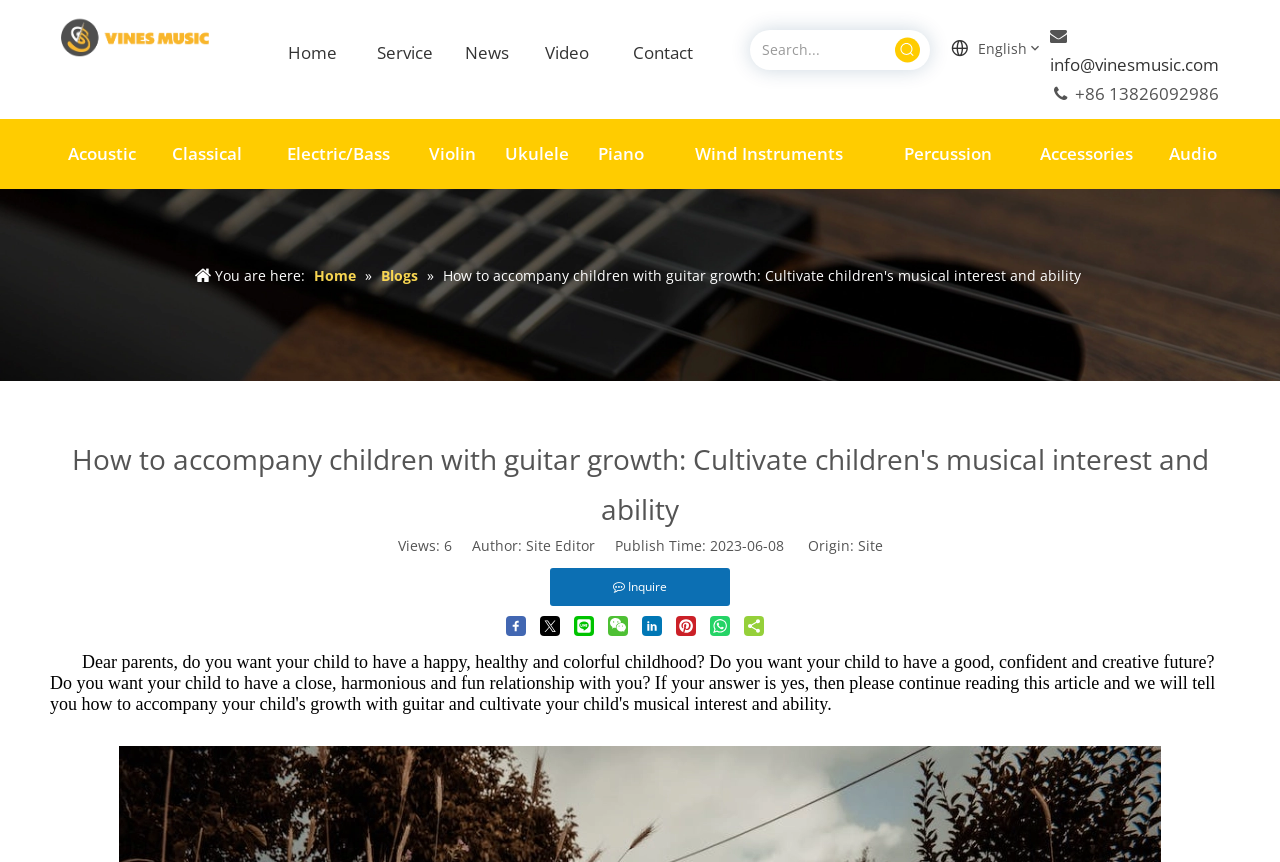Please determine the bounding box coordinates of the element's region to click for the following instruction: "Click the logo".

[0.039, 0.012, 0.18, 0.074]